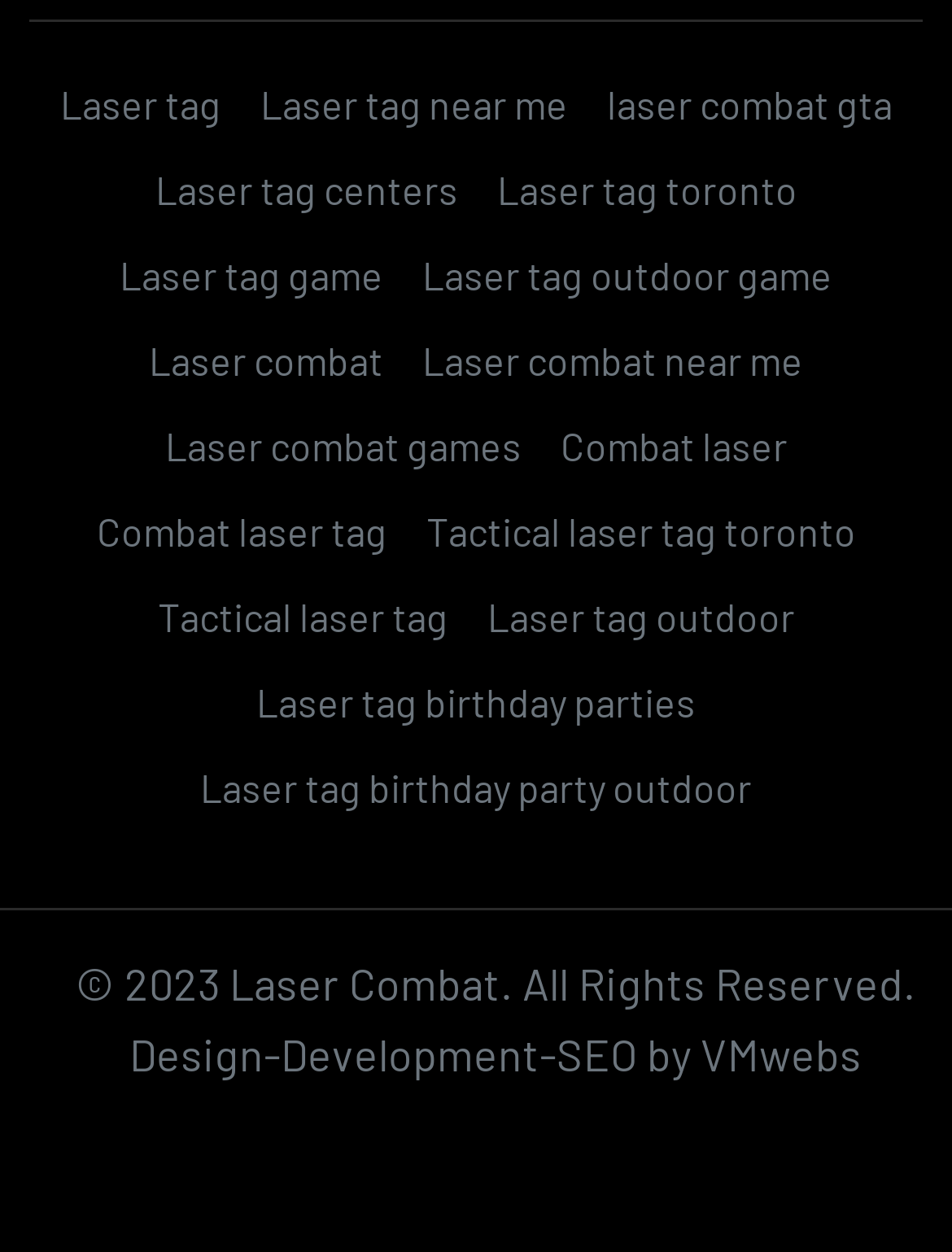Please identify the bounding box coordinates of the element on the webpage that should be clicked to follow this instruction: "Visit VMwebs". The bounding box coordinates should be given as four float numbers between 0 and 1, formatted as [left, top, right, bottom].

[0.736, 0.82, 0.905, 0.863]